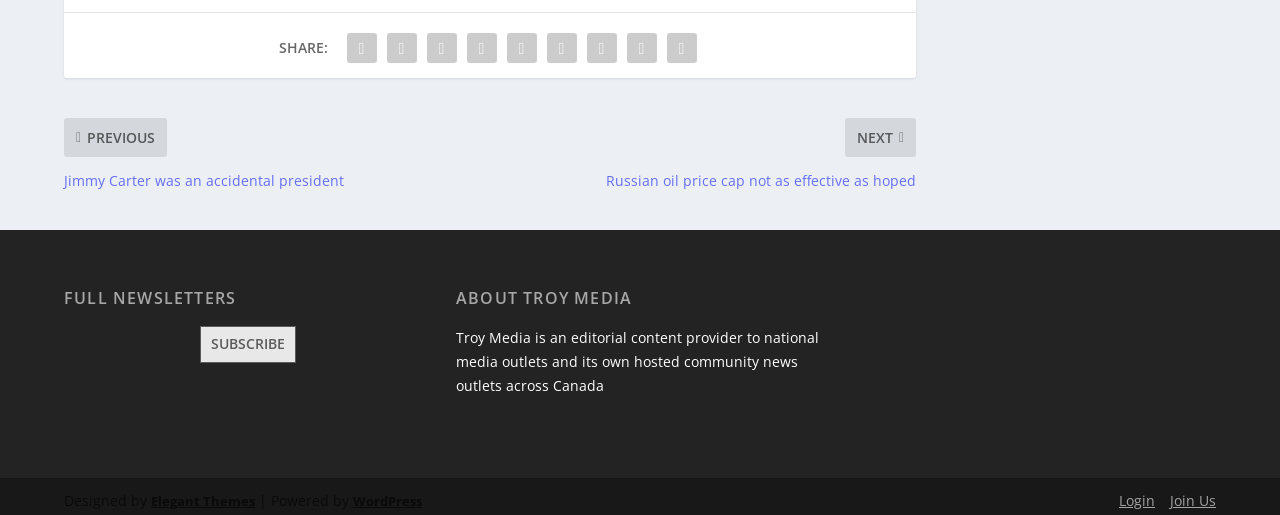Locate the bounding box coordinates of the item that should be clicked to fulfill the instruction: "Join the community".

[0.914, 0.935, 0.95, 0.972]